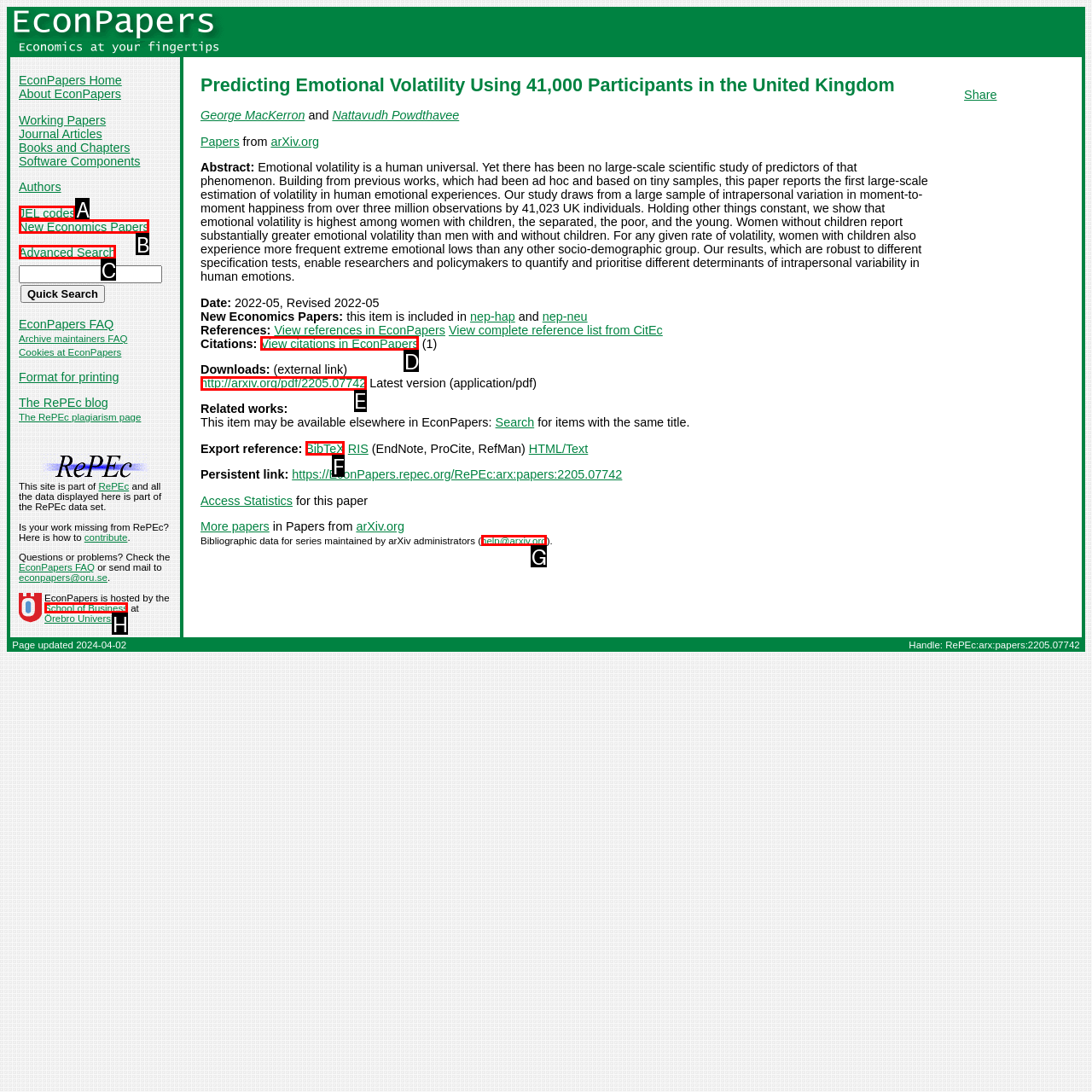Determine which option aligns with the description: http://arxiv.org/pdf/2205.07742. Provide the letter of the chosen option directly.

E